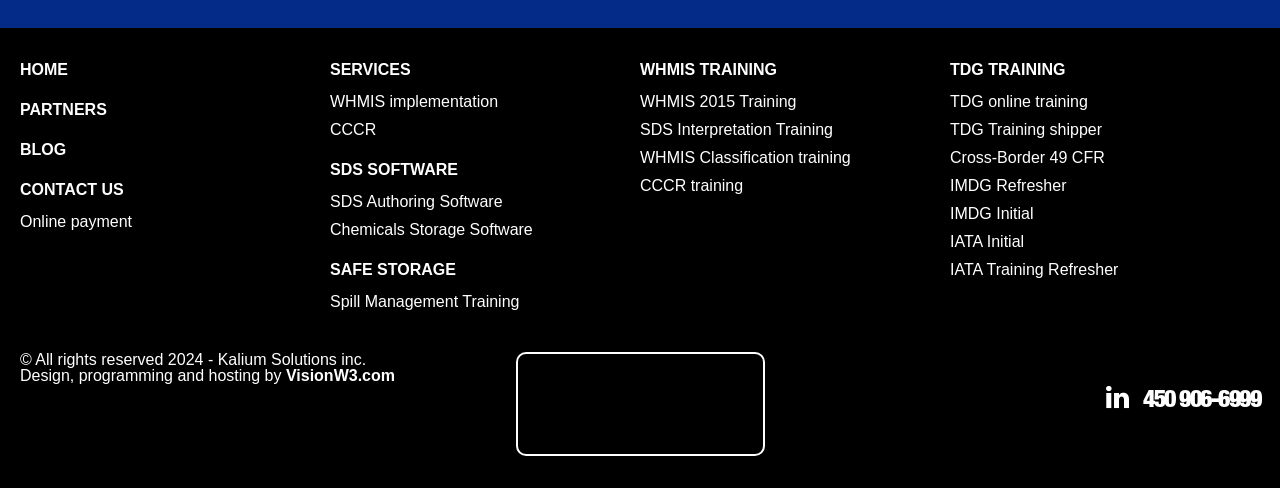Please specify the bounding box coordinates of the clickable region necessary for completing the following instruction: "Click on phone number 450 906-6999". The coordinates must consist of four float numbers between 0 and 1, i.e., [left, top, right, bottom].

[0.893, 0.798, 0.984, 0.848]